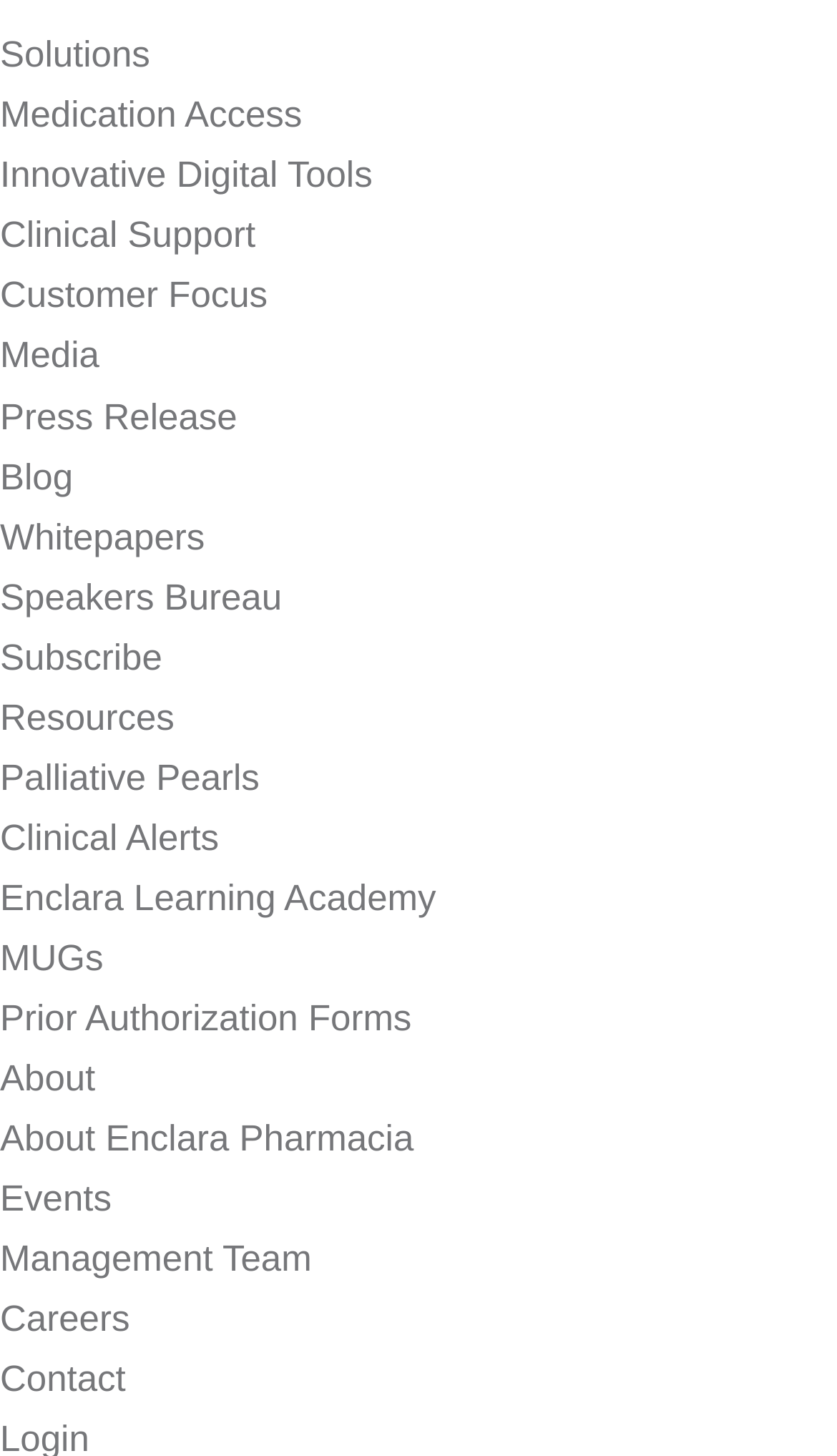What is the second link under the 'About' category?
Answer with a single word or phrase, using the screenshot for reference.

Events